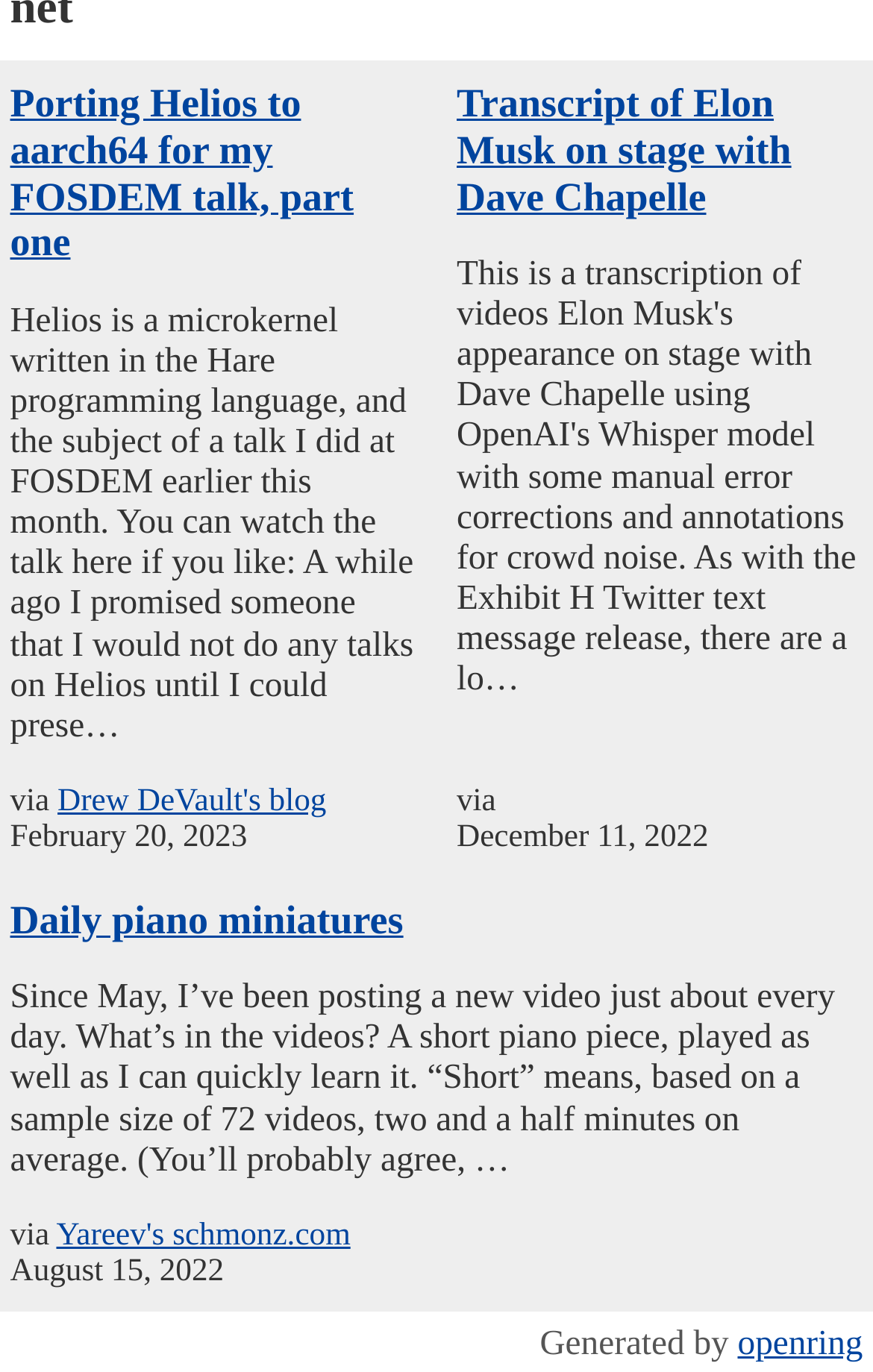What is the title of the first article?
Based on the image, please offer an in-depth response to the question.

I determined the title of the first article by looking at the heading element with the bounding box coordinates [0.012, 0.059, 0.477, 0.194] and OCR text 'Porting Helios to aarch64 for my FOSDEM talk, part one'.